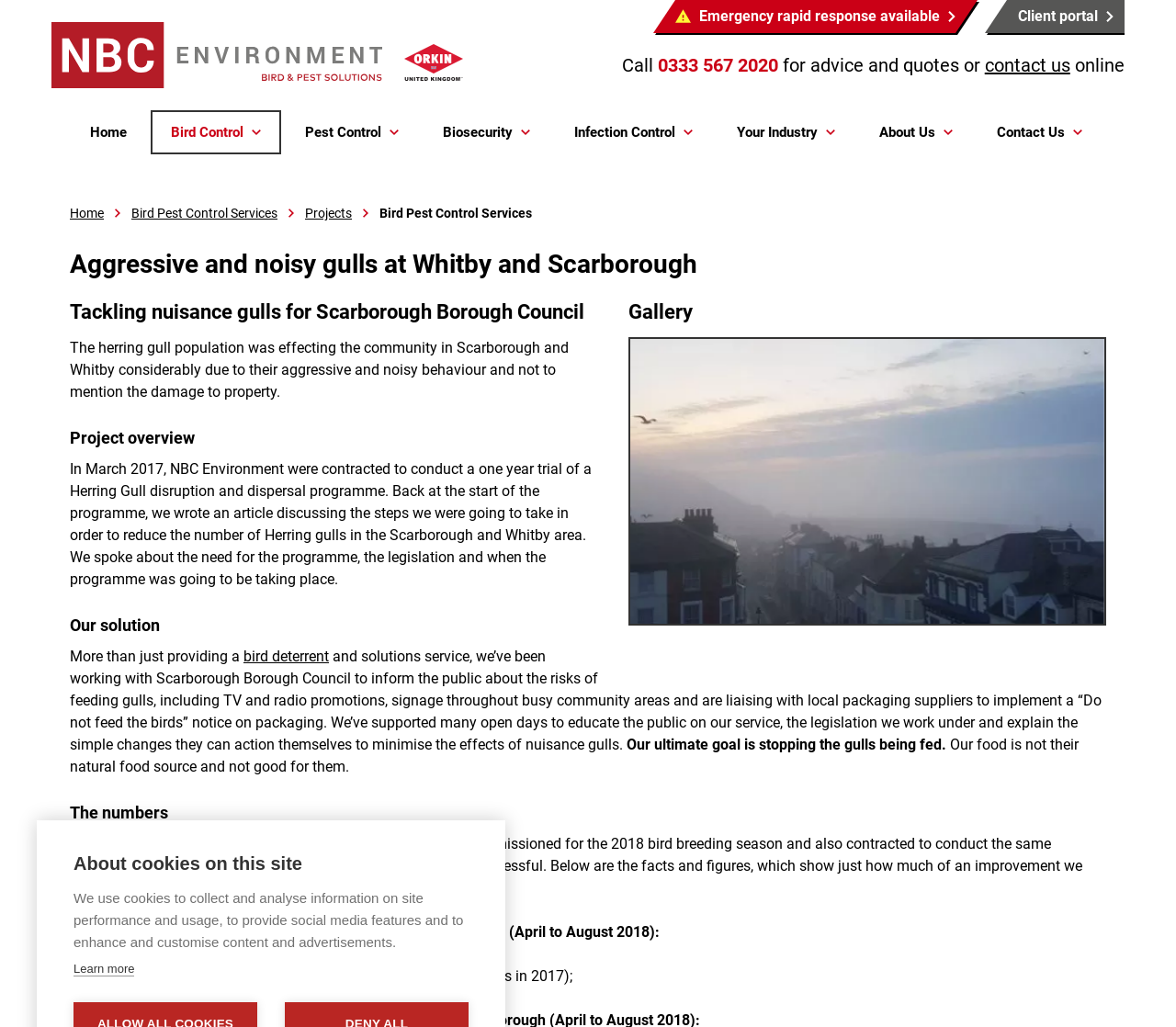Can you determine the main header of this webpage?

Aggressive and noisy gulls at Whitby and Scarborough